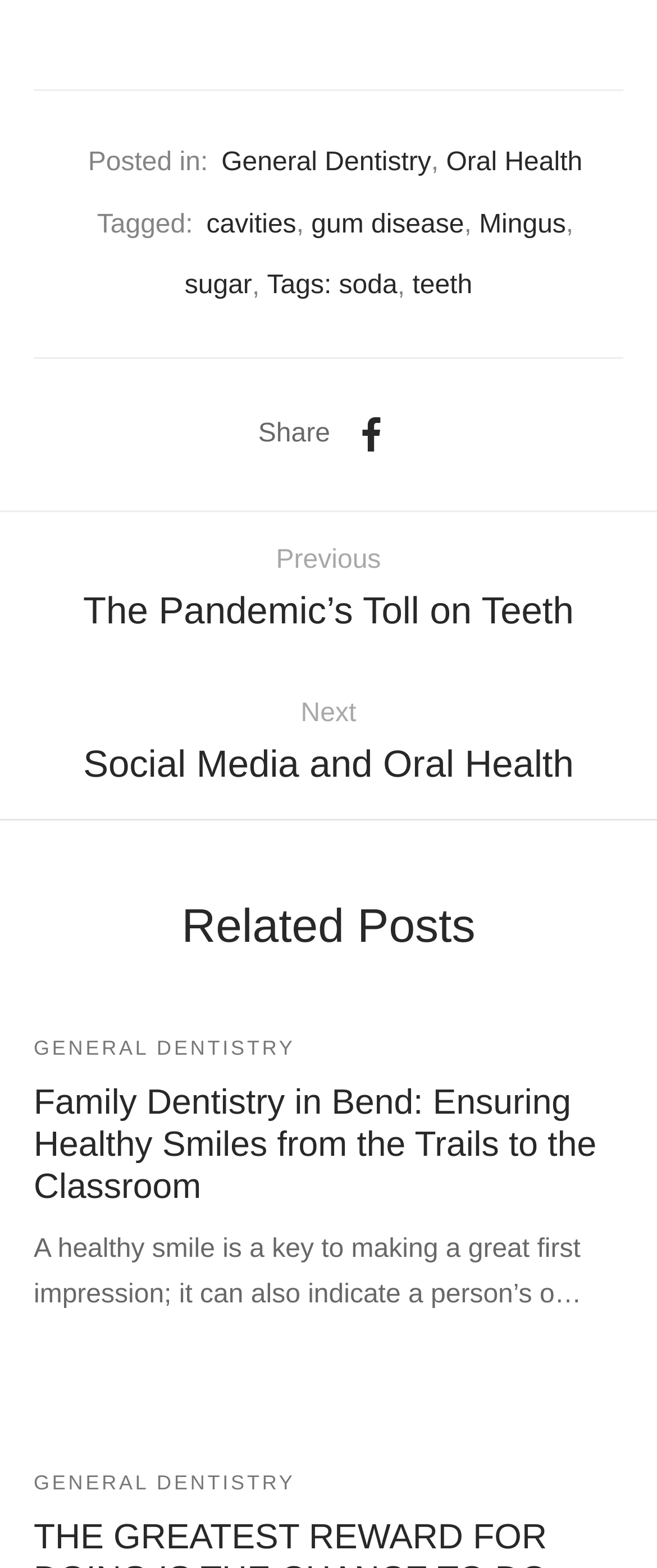Using the information from the screenshot, answer the following question thoroughly:
How many related posts are shown?

The webpage has a section titled 'Related Posts' that shows one related post, which is 'Family Dentistry in Bend: Ensuring Healthy Smiles from the Trails to the Classroom'.